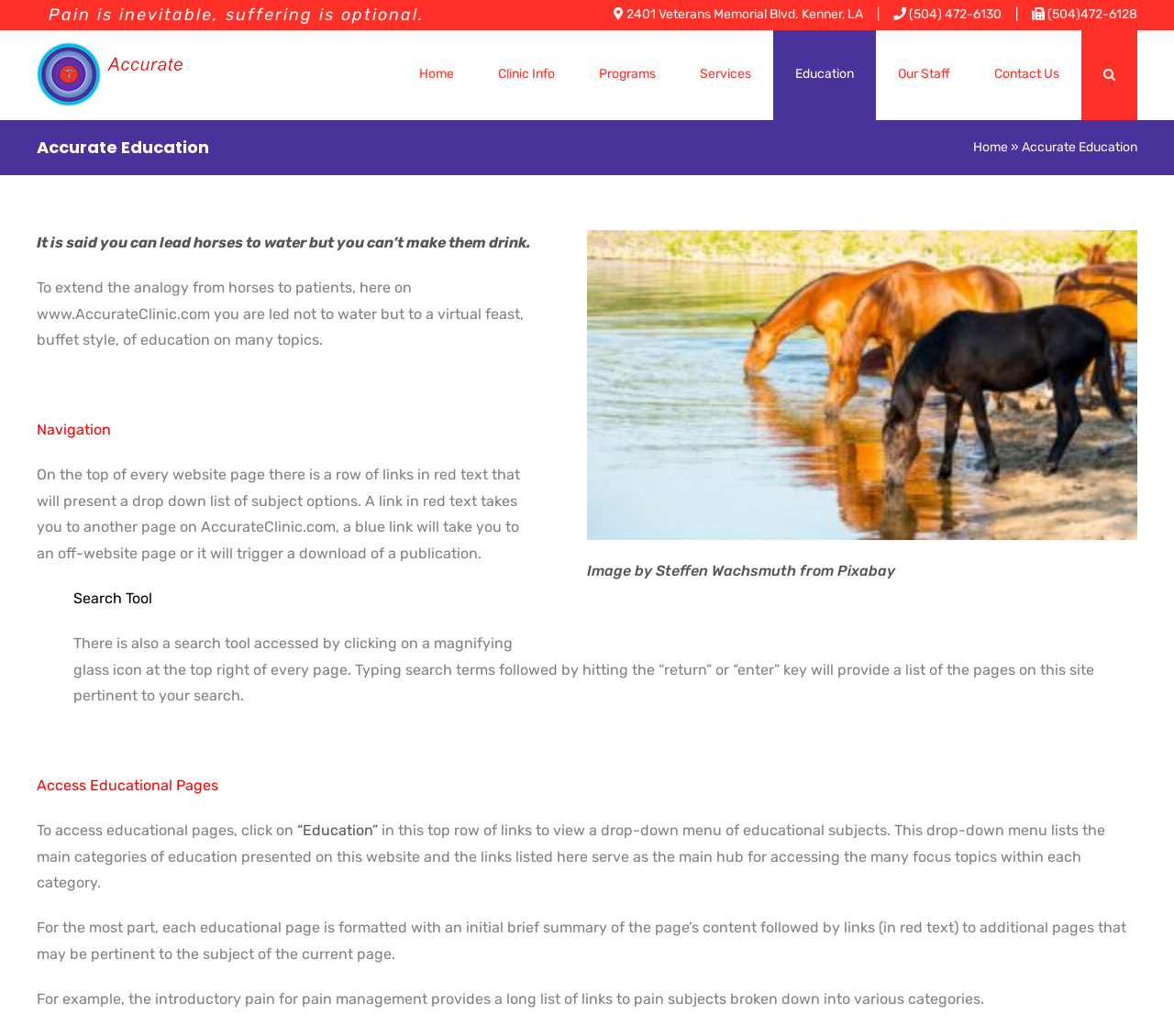How many links are in the main menu?
Provide a fully detailed and comprehensive answer to the question.

The main menu is located at the top of the webpage and contains 7 links: 'Home', 'Clinic Info', 'Programs', 'Services', 'Education', 'Our Staff', and 'Contact Us'. These links are identified by their UI element type as 'link' and are contained within the 'Main Menu' navigation element.